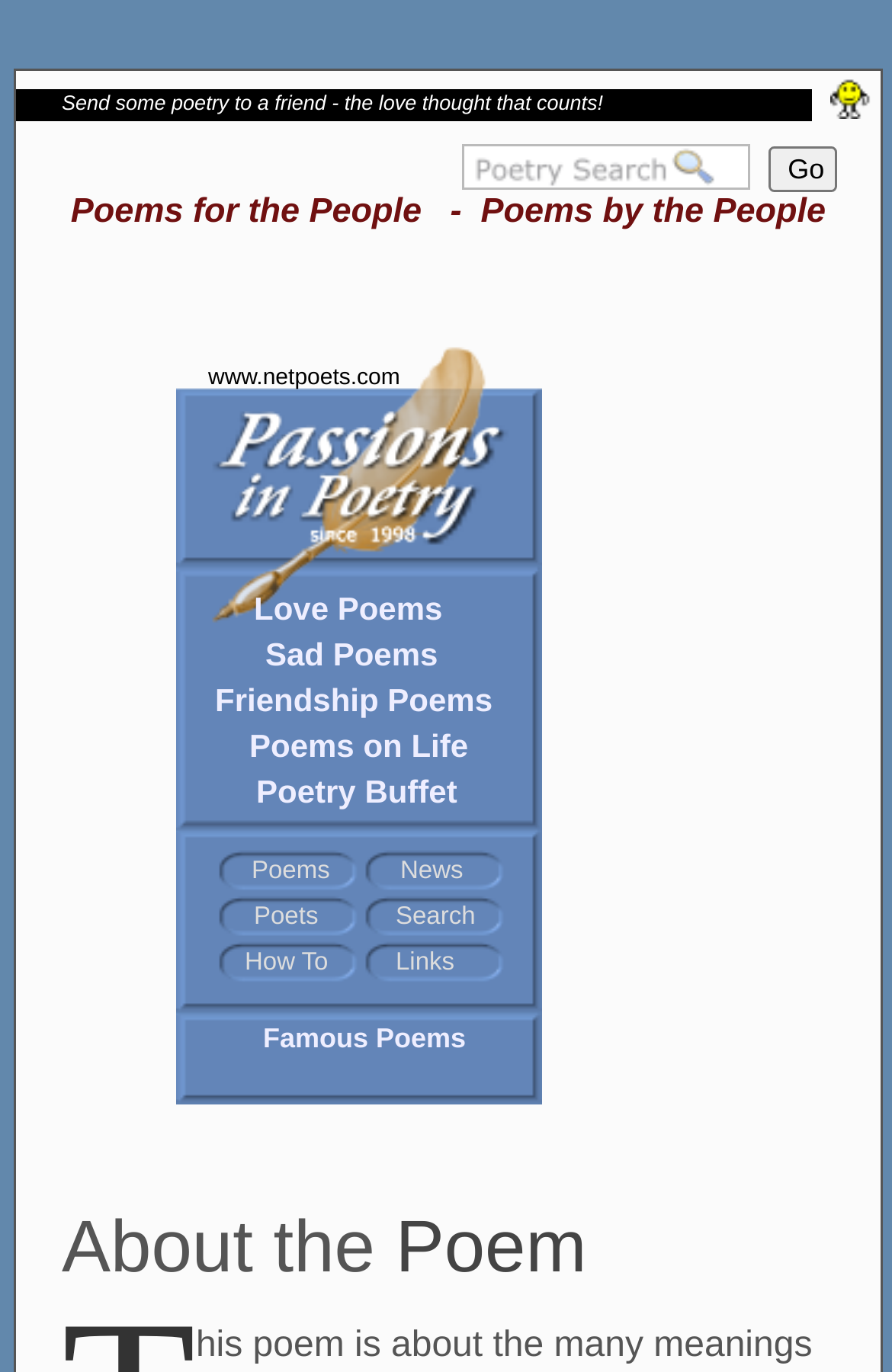What is the purpose of the 'Search' link?
Using the information from the image, answer the question thoroughly.

The 'Search' link is likely meant to allow users to search for specific poems, poets, or keywords on the webpage, making it easier to find relevant content.